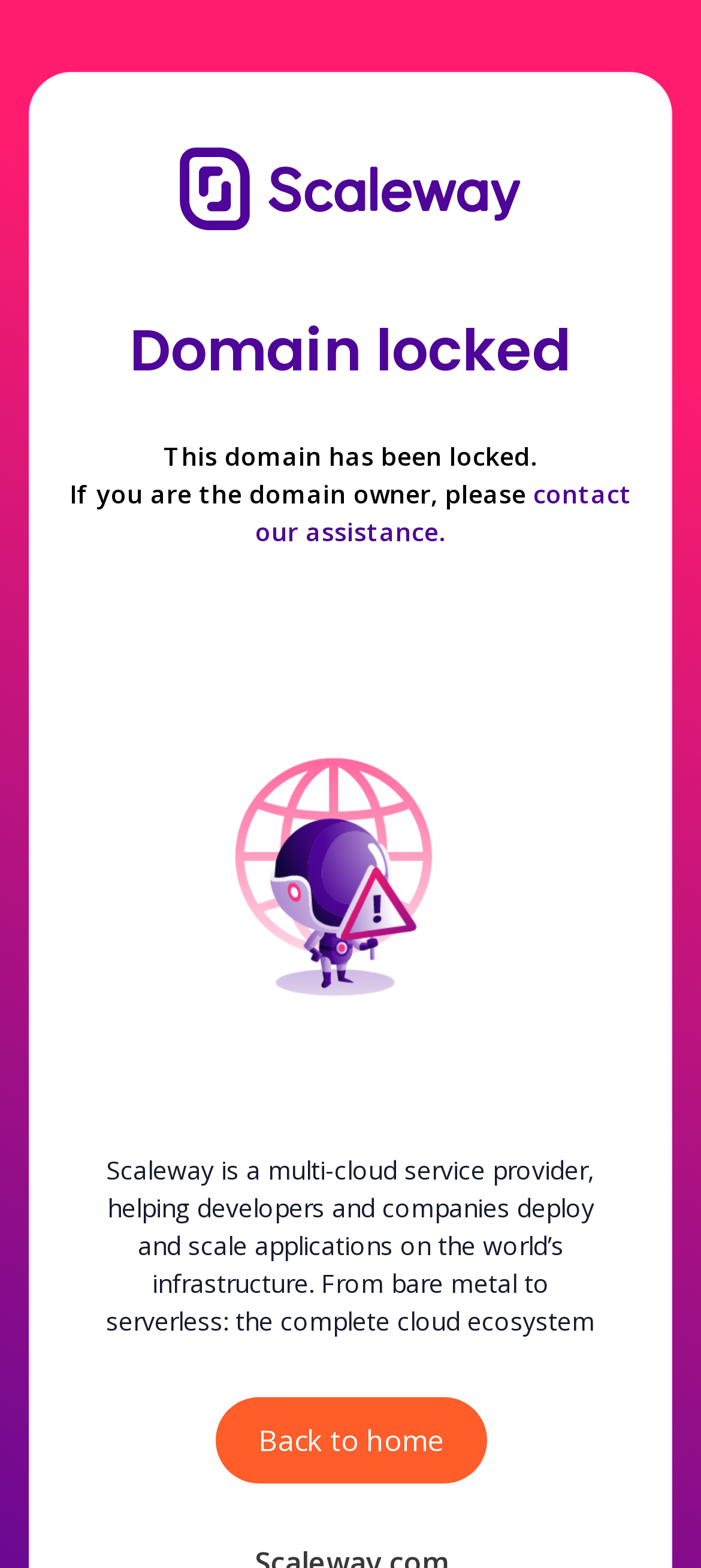How many images are on the page?
Please provide a single word or phrase in response based on the screenshot.

2